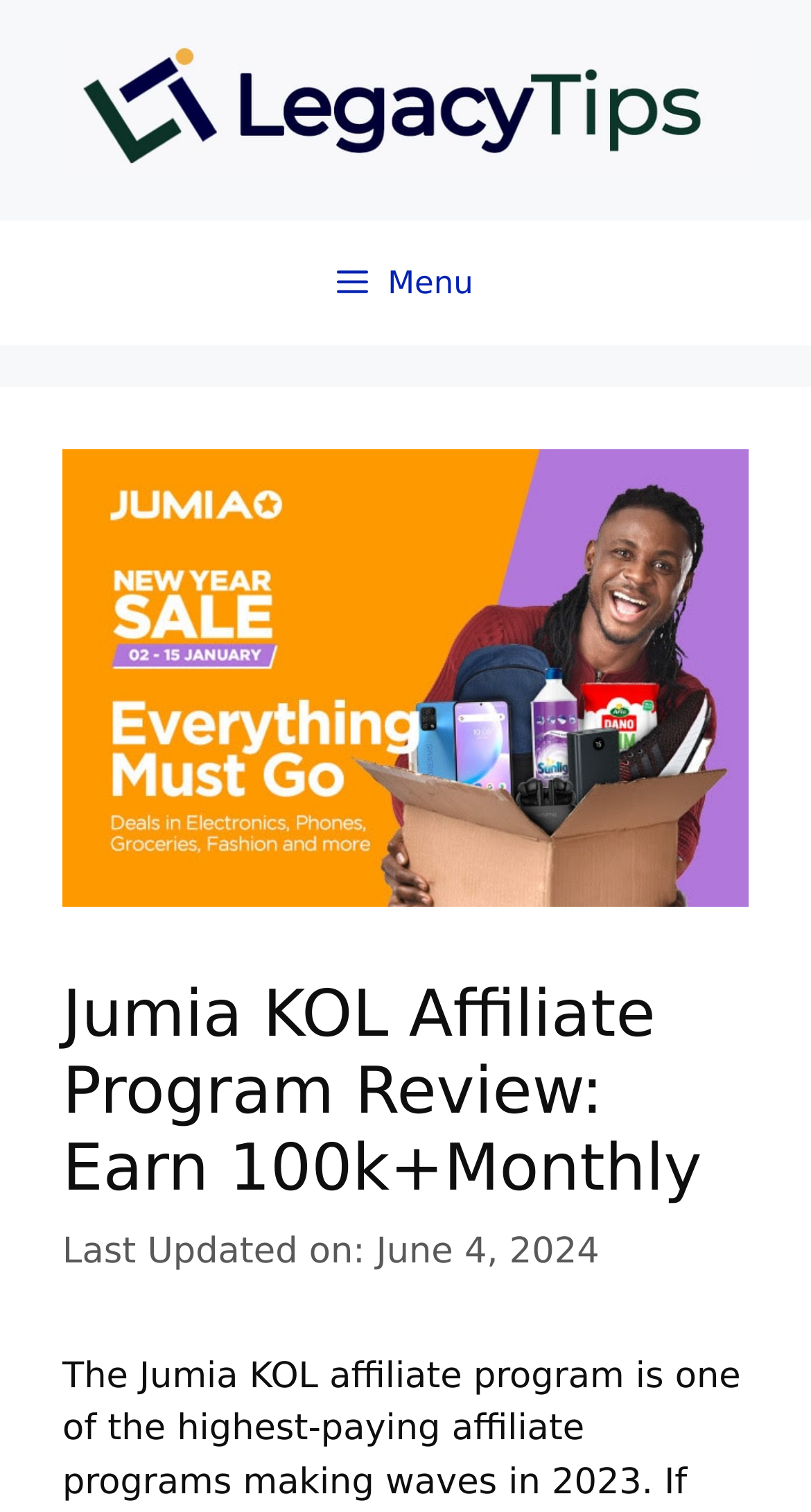What is the topic of the webpage?
Offer a detailed and full explanation in response to the question.

I determined the topic of the webpage by reading the heading element, which states 'Jumia KOL Affiliate Program Review: Earn 100k+Monthly'. This suggests that the webpage is discussing the Jumia KOL Affiliate Program.